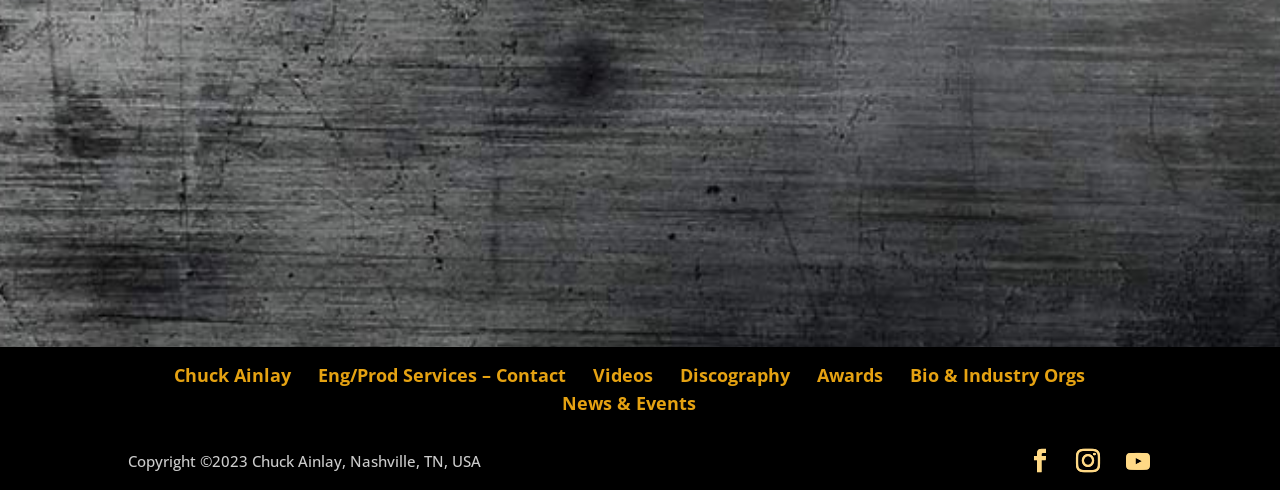Determine the bounding box of the UI component based on this description: "Bio & Industry Orgs". The bounding box coordinates should be four float values between 0 and 1, i.e., [left, top, right, bottom].

[0.711, 0.741, 0.847, 0.79]